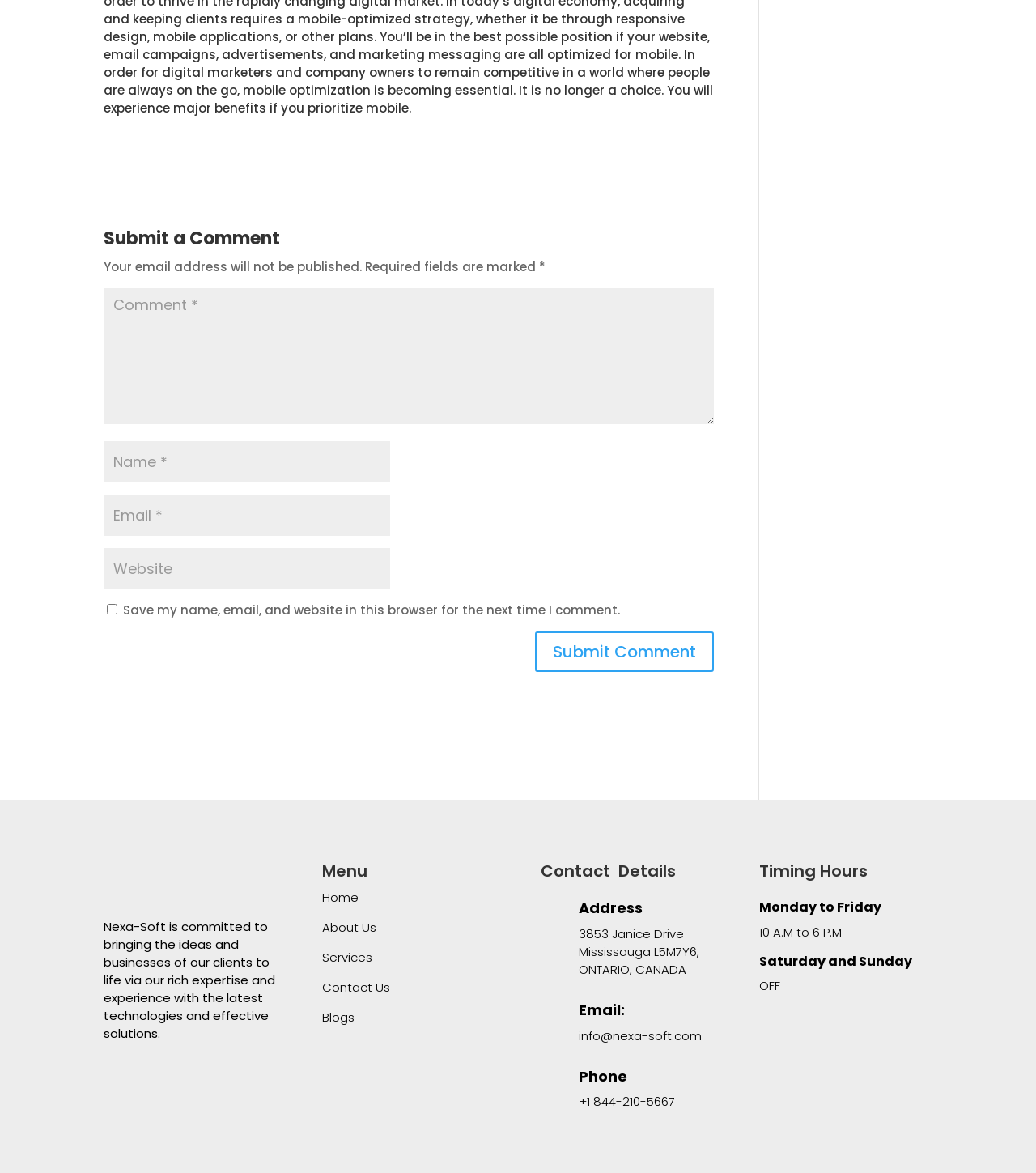Extract the bounding box coordinates for the UI element described as: "About Us".

[0.311, 0.784, 0.363, 0.798]